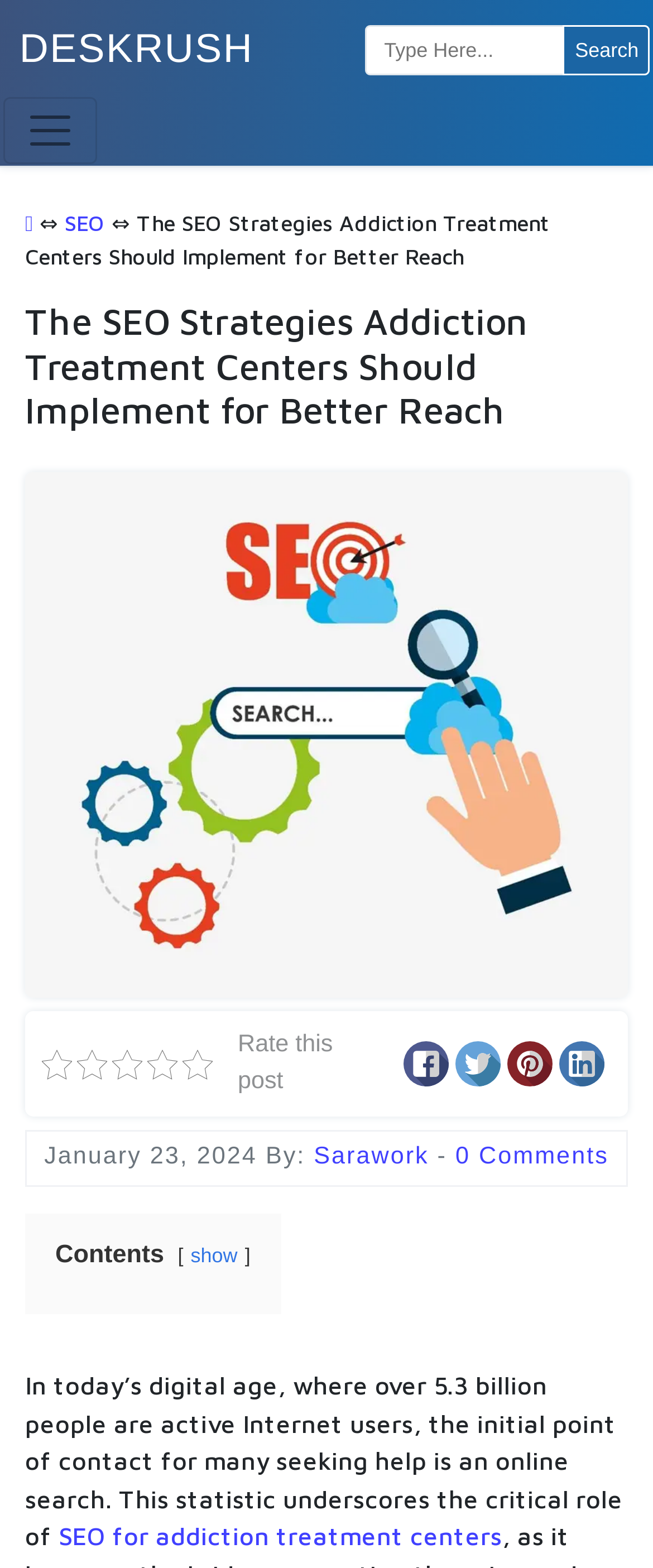How many social media links are available?
Provide a short answer using one word or a brief phrase based on the image.

4